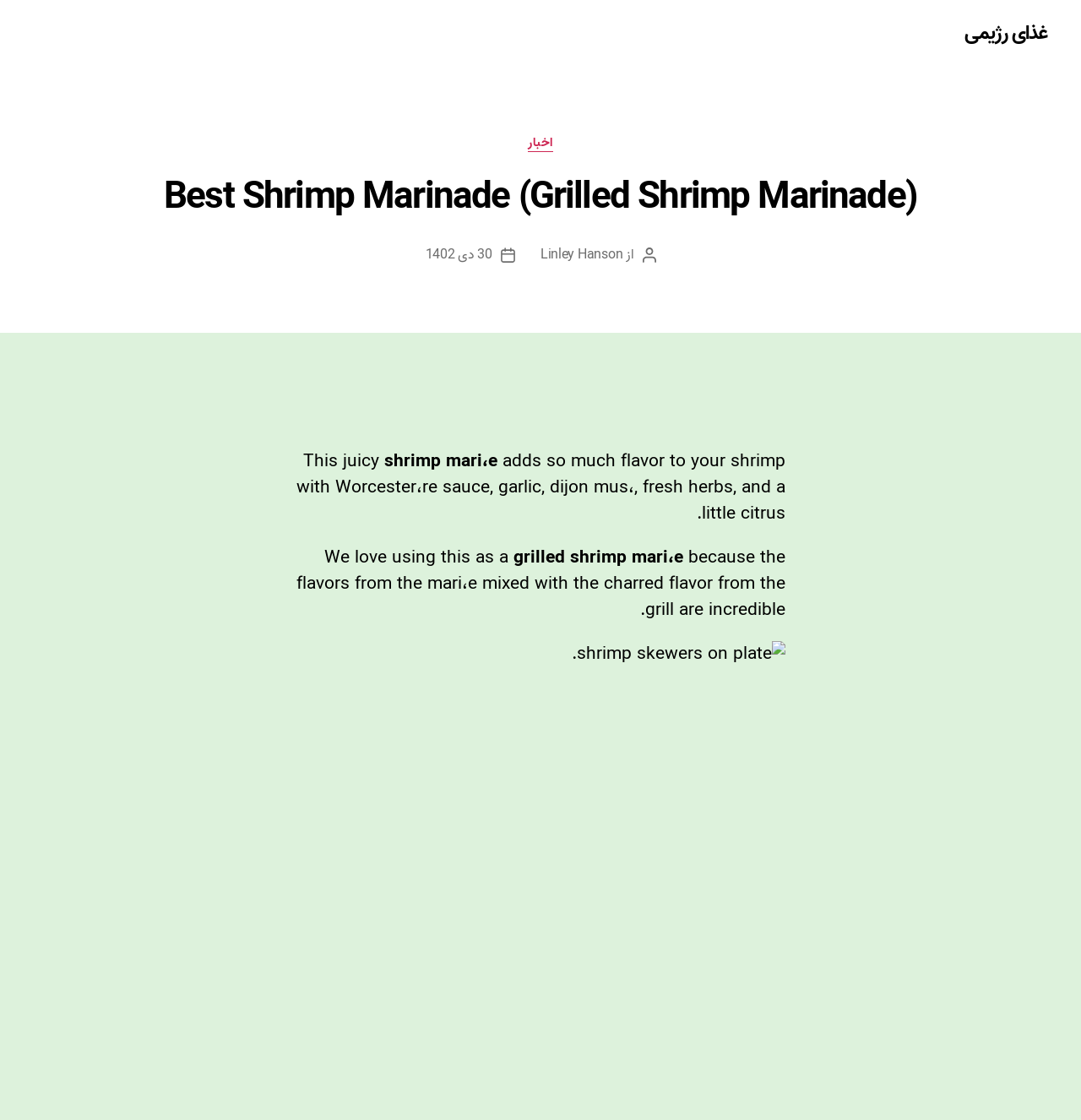What is the date of this article?
Provide a concise answer using a single word or phrase based on the image.

30 دی 1402